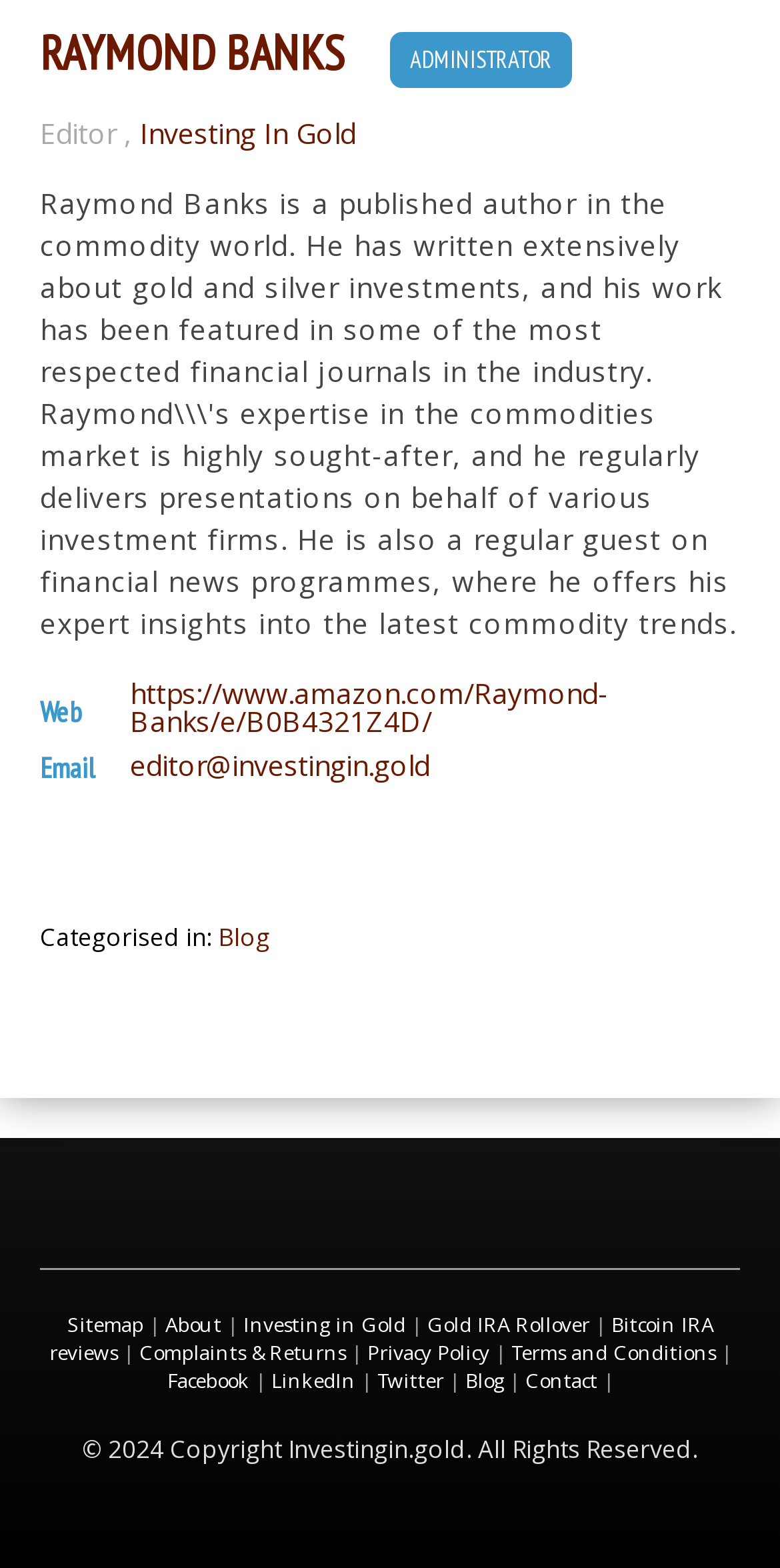Please specify the bounding box coordinates of the element that should be clicked to execute the given instruction: 'Follow on Facebook'. Ensure the coordinates are four float numbers between 0 and 1, expressed as [left, top, right, bottom].

[0.214, 0.872, 0.319, 0.89]